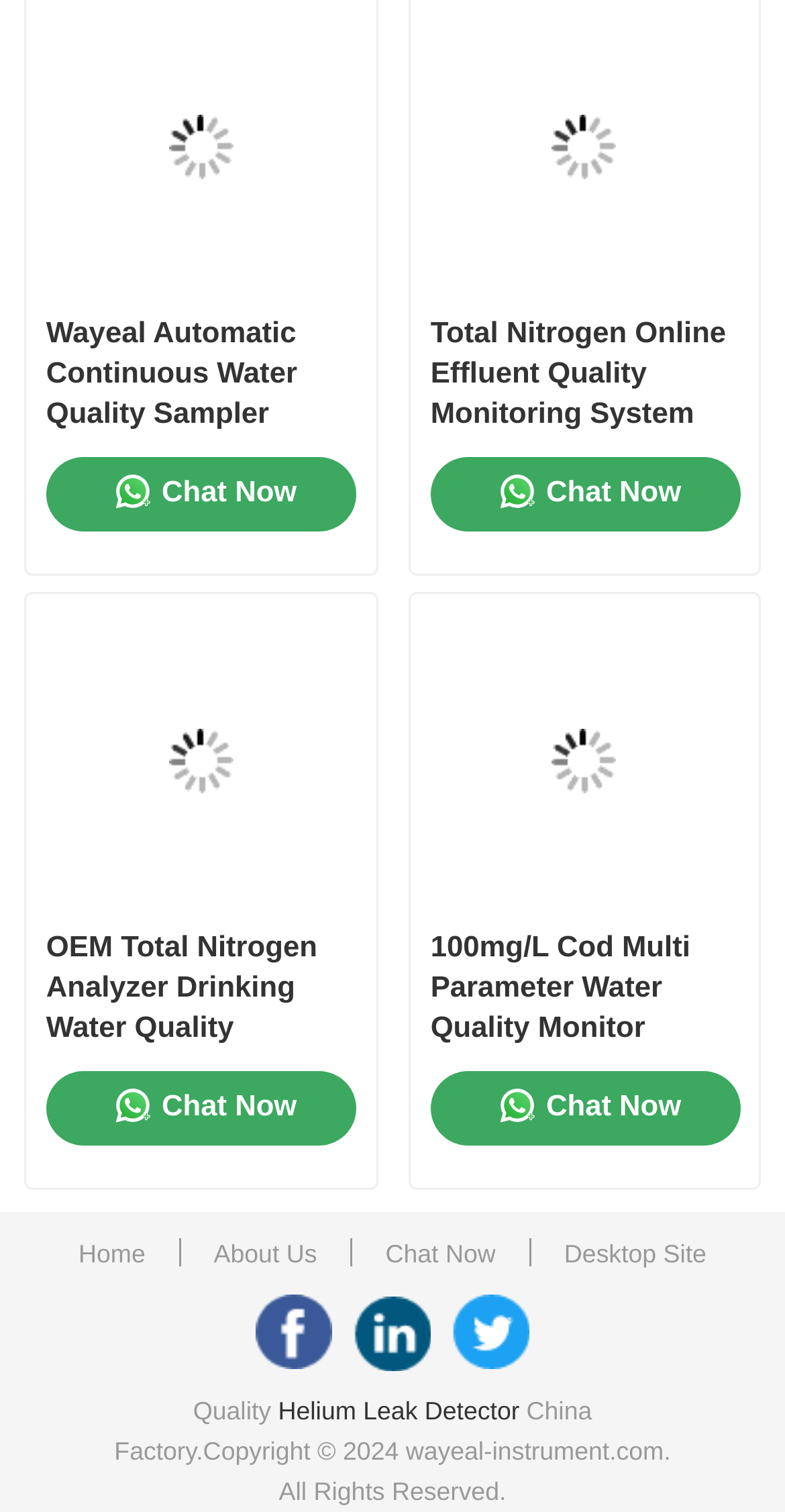Please find and report the bounding box coordinates of the element to click in order to perform the following action: "Chat with the support team". The coordinates should be expressed as four float numbers between 0 and 1, in the format [left, top, right, bottom].

[0.059, 0.302, 0.453, 0.352]